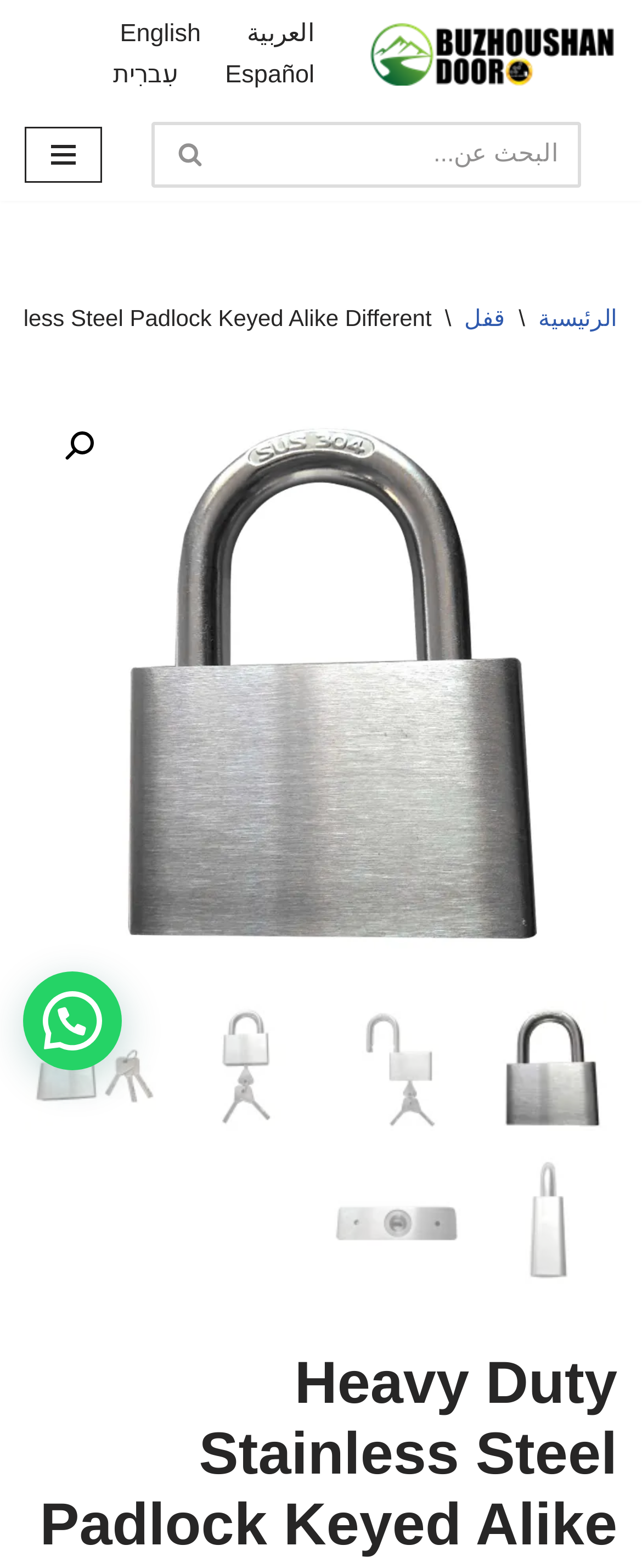Generate a comprehensive description of the contents of the webpage.

This webpage is about the Heavy Duty Stainless Steel Padlock, a secure and durable solution for locking needs. At the top left corner, there is a link to skip to the content. Next to it, there is a link to the website's main page, "Buzhoushan WPC أبواب". 

Below these links, there is a secondary navigation menu with language options, including Arabic, English, Español, and עִברִית. To the right of the language options, there is a search bar with a search button and a magnifying glass icon. 

On the left side of the page, there is a navigation menu with a breadcrumb trail, showing the path from the homepage to the current page, which is about the padlock. The breadcrumb trail includes links to the homepage and the "قفل" (lock) category.

Below the navigation menu, there is a large image of the padlock, taking up most of the page's width. Above the image, there is a button with a 🔍 icon, and to the right of the image, there are five smaller images, possibly showcasing different views or features of the padlock.

At the bottom of the page, there is a static text "انقر هنا للاتصال بنا" (Click here to contact us).